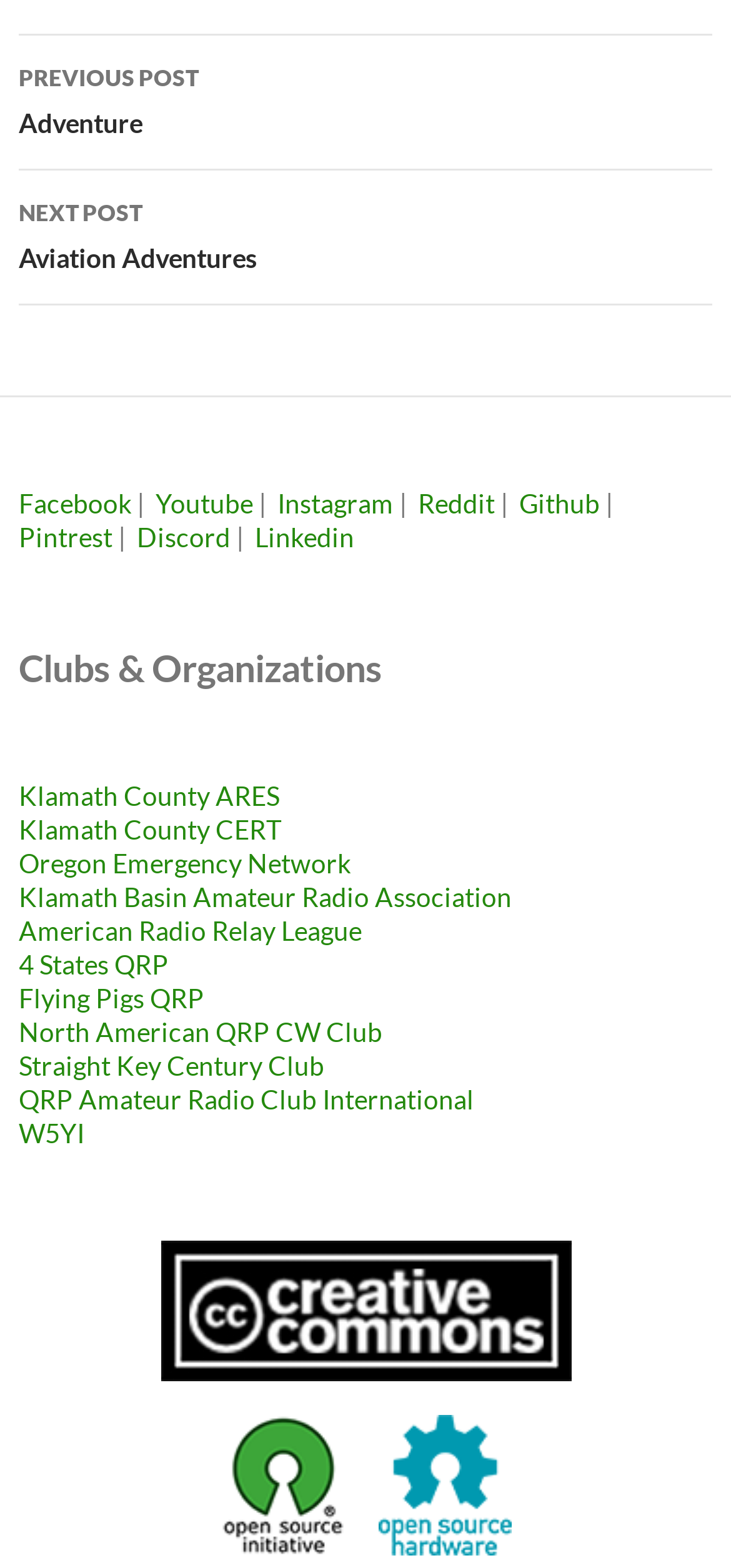How many images are there at the bottom of the page?
Refer to the image and give a detailed answer to the question.

I found the images 'cc-75.jpg', 'OSI-75.png', and 'OSH-75.png' with their respective bounding box coordinates, which indicates that there are 3 images at the bottom of the page.